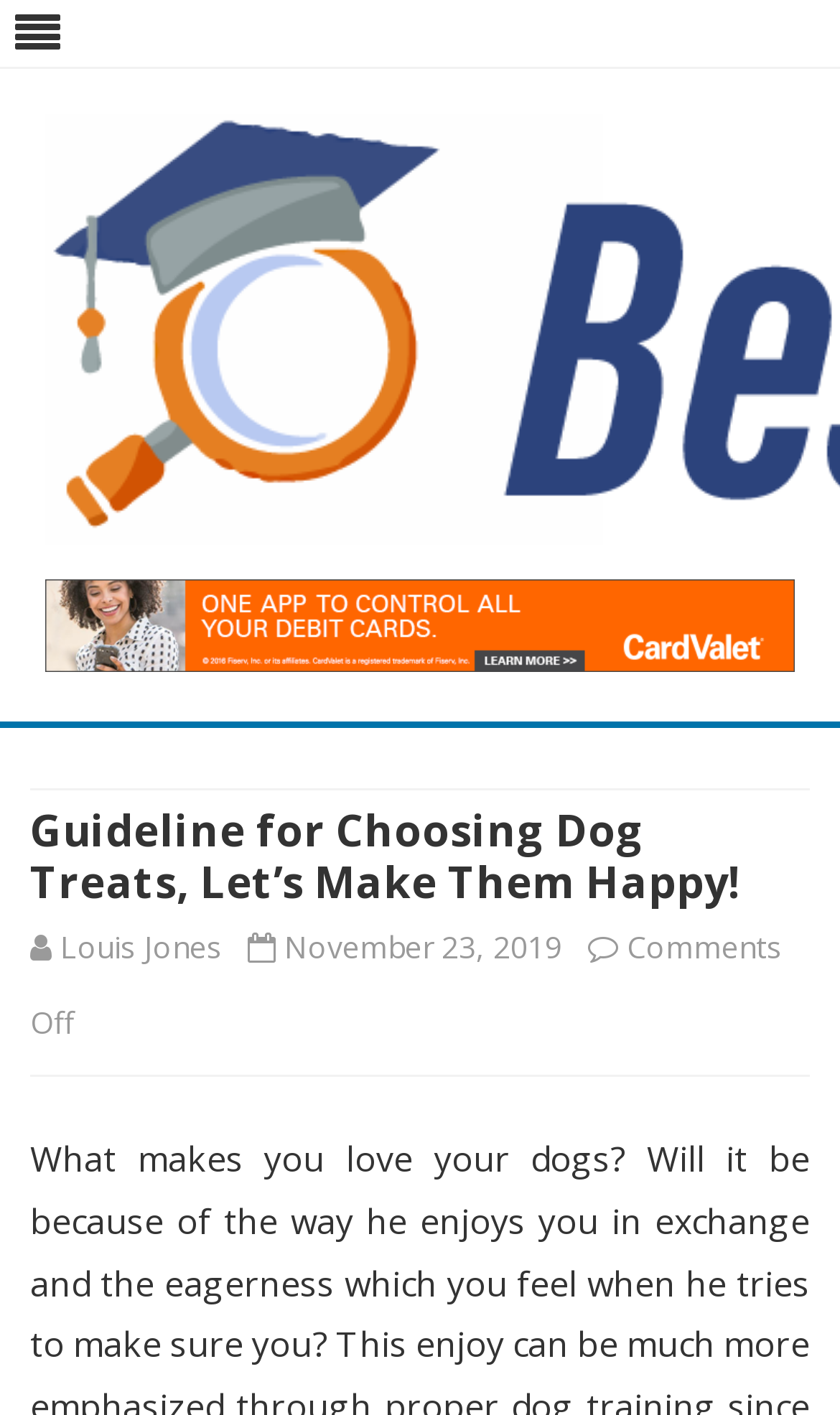What is the category of the article?
Please answer the question with as much detail and depth as you can.

The category of the article can be determined by looking at the heading 'Guideline for Choosing Dog Treats, Let’s Make Them Happy!' which suggests that the article is about dog treats.